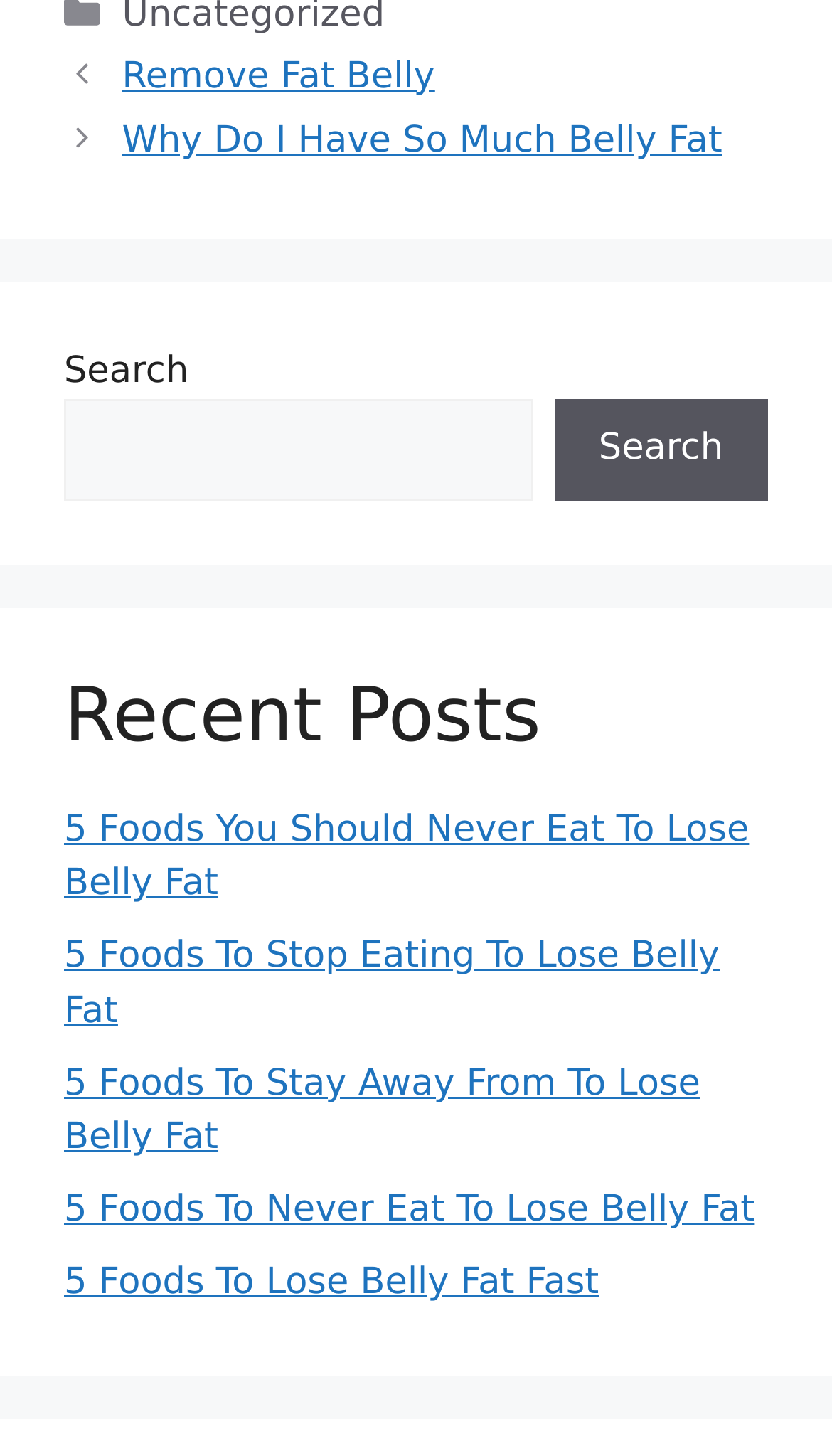What is the purpose of the search box?
Please give a detailed and elaborate answer to the question based on the image.

The search box is located in the middle of the webpage, with a label 'Search' and a button next to it. It appears to be a feature that allows users to search for specific posts or topics within the webpage.